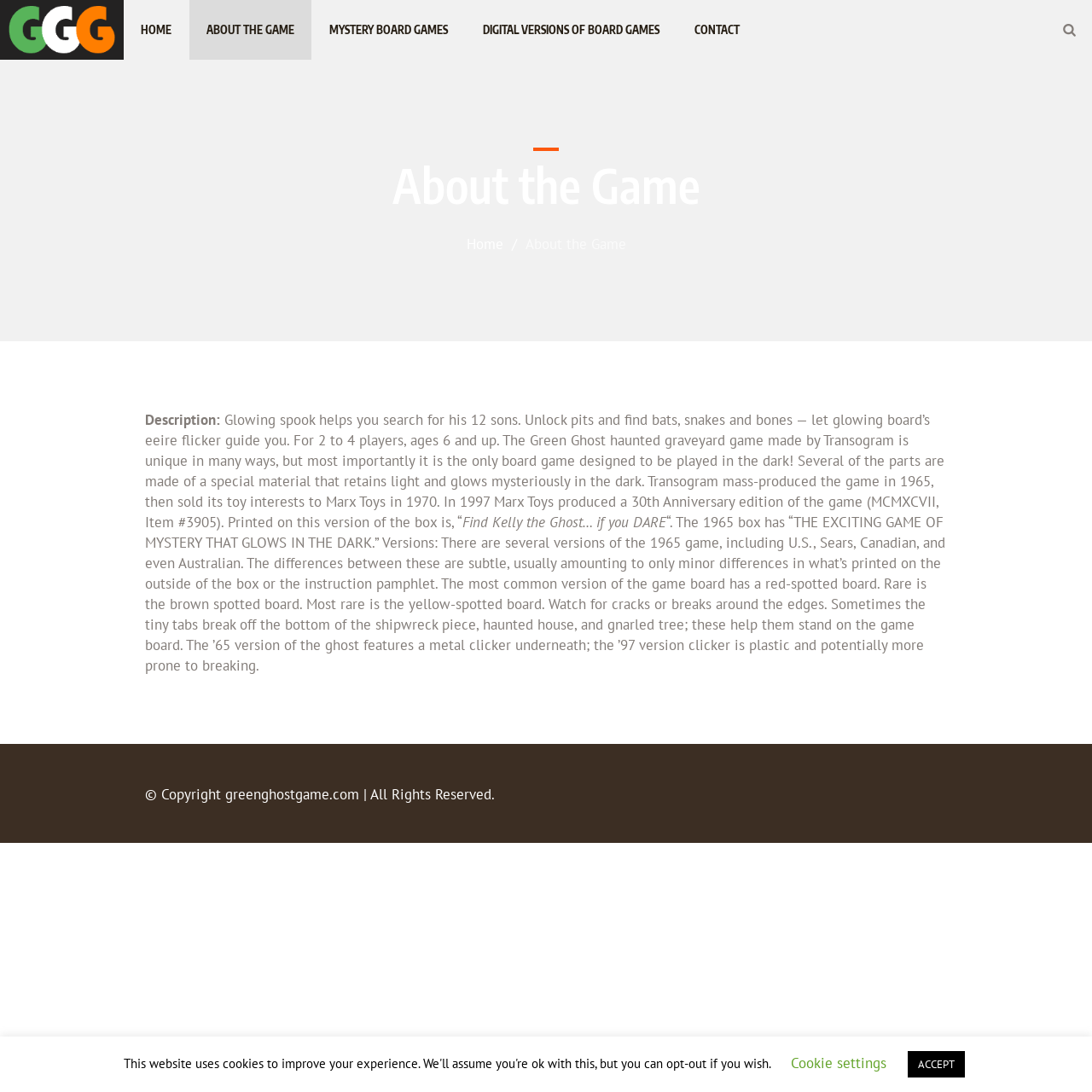Based on the image, please respond to the question with as much detail as possible:
What is the name of the game?

The name of the game can be found in the image element with the text 'Green Ghost Game' and also in the heading element with the text 'About the Game'.